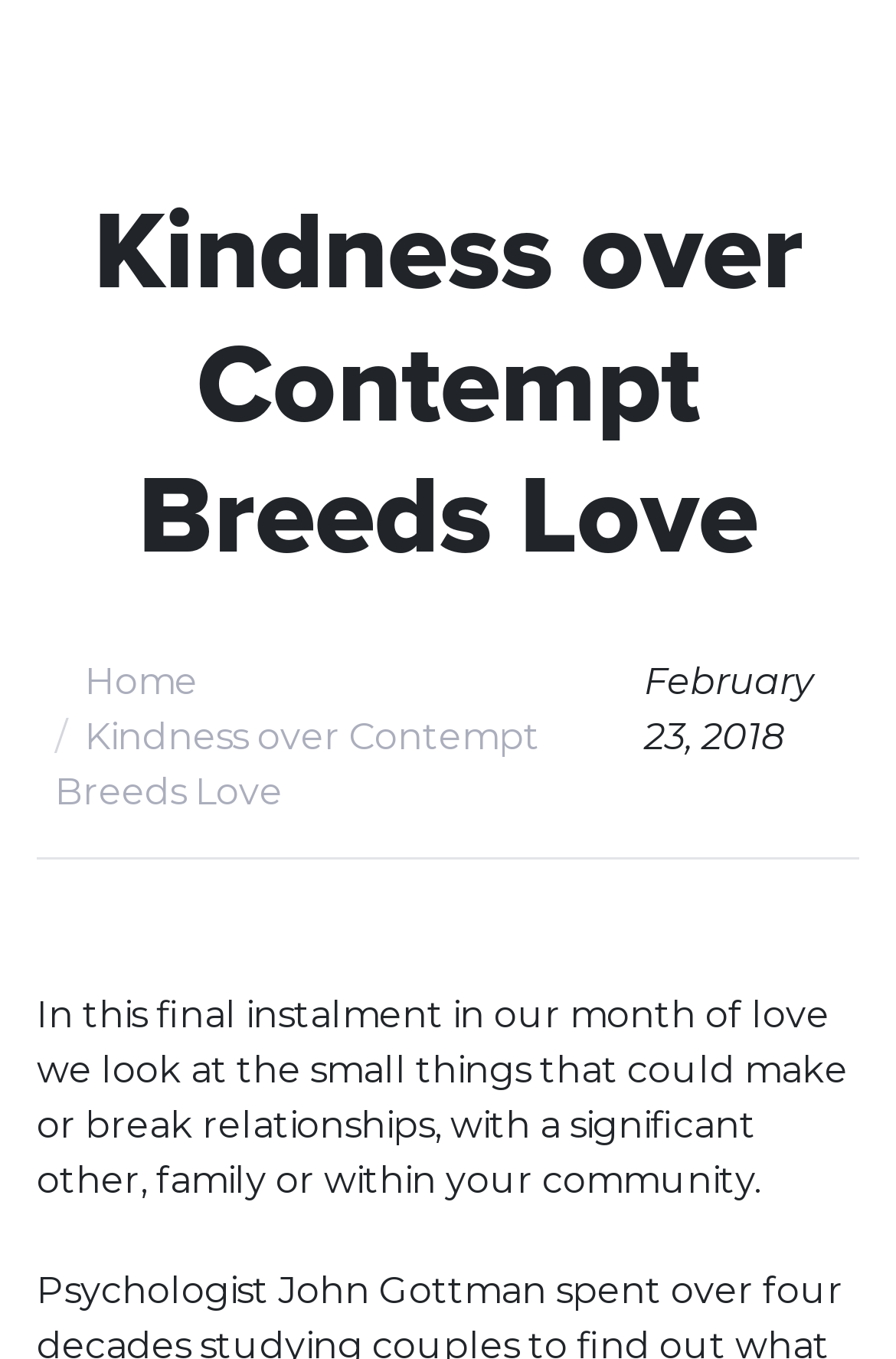What type of icon is used in the navigation?
Please interpret the details in the image and answer the question thoroughly.

I found the type of icon used in the navigation by examining the image element within the navigation breadcrumb, which is described as 'Ionic Icons - Shock Theme 1.0'.